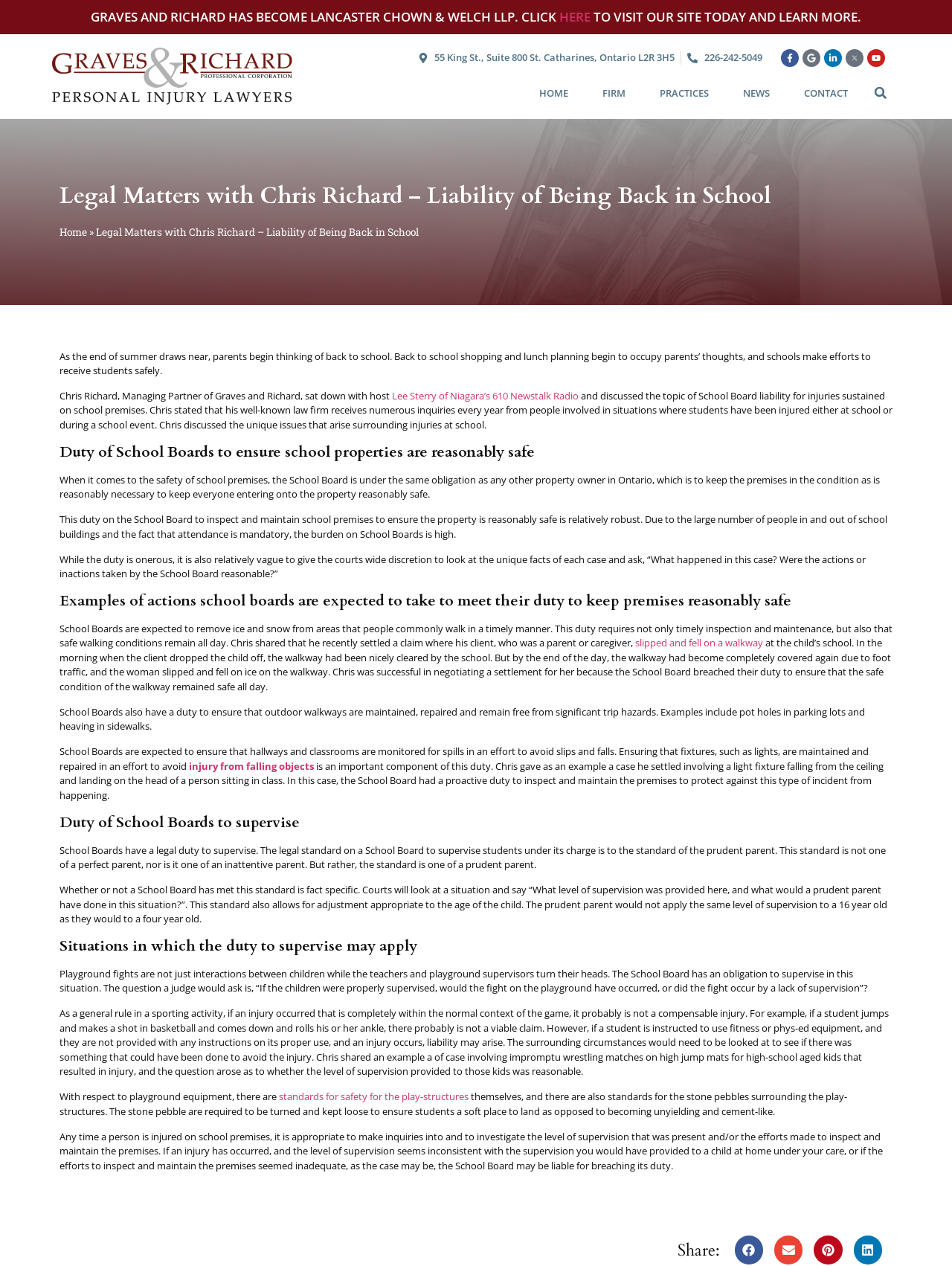Please identify the bounding box coordinates of the element I should click to complete this instruction: 'Go to the Home page'. The coordinates should be given as four float numbers between 0 and 1, like this: [left, top, right, bottom].

None